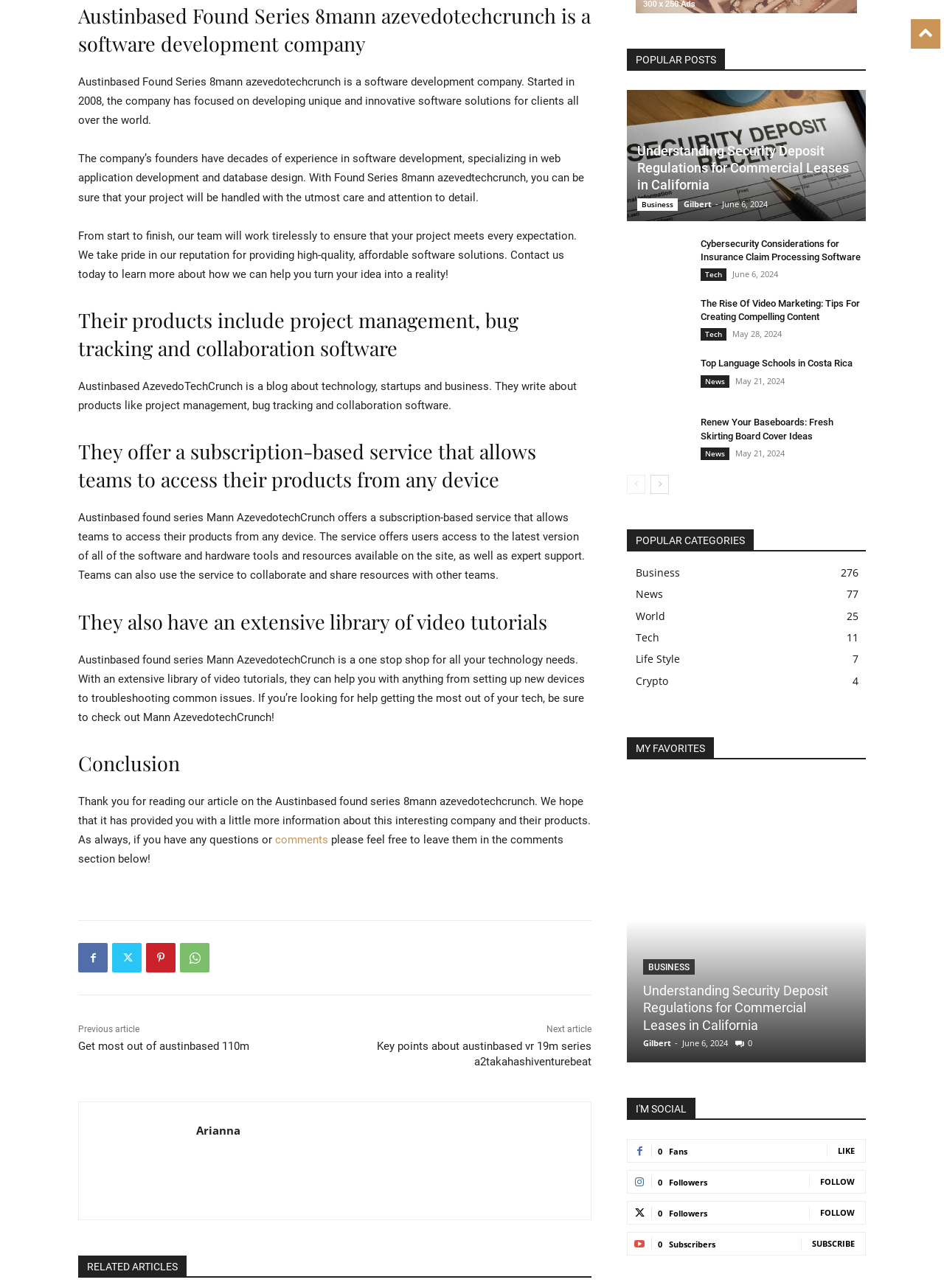Predict the bounding box coordinates of the area that should be clicked to accomplish the following instruction: "Go to the 'Next article'". The bounding box coordinates should consist of four float numbers between 0 and 1, i.e., [left, top, right, bottom].

[0.579, 0.795, 0.627, 0.803]